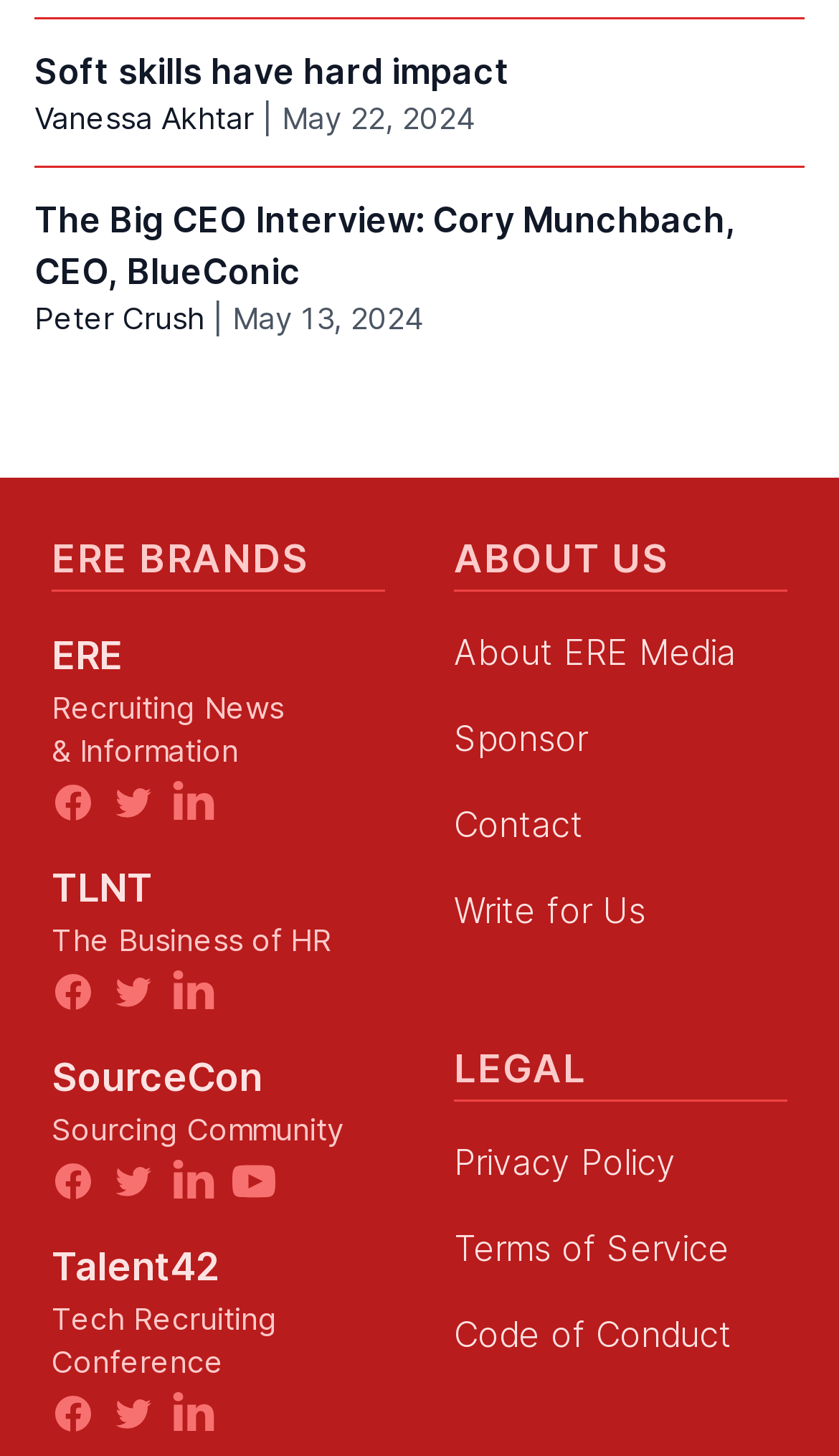Give a concise answer using one word or a phrase to the following question:
What is the name of the conference mentioned in the 'Talent42' section?

Tech Recruiting Conference